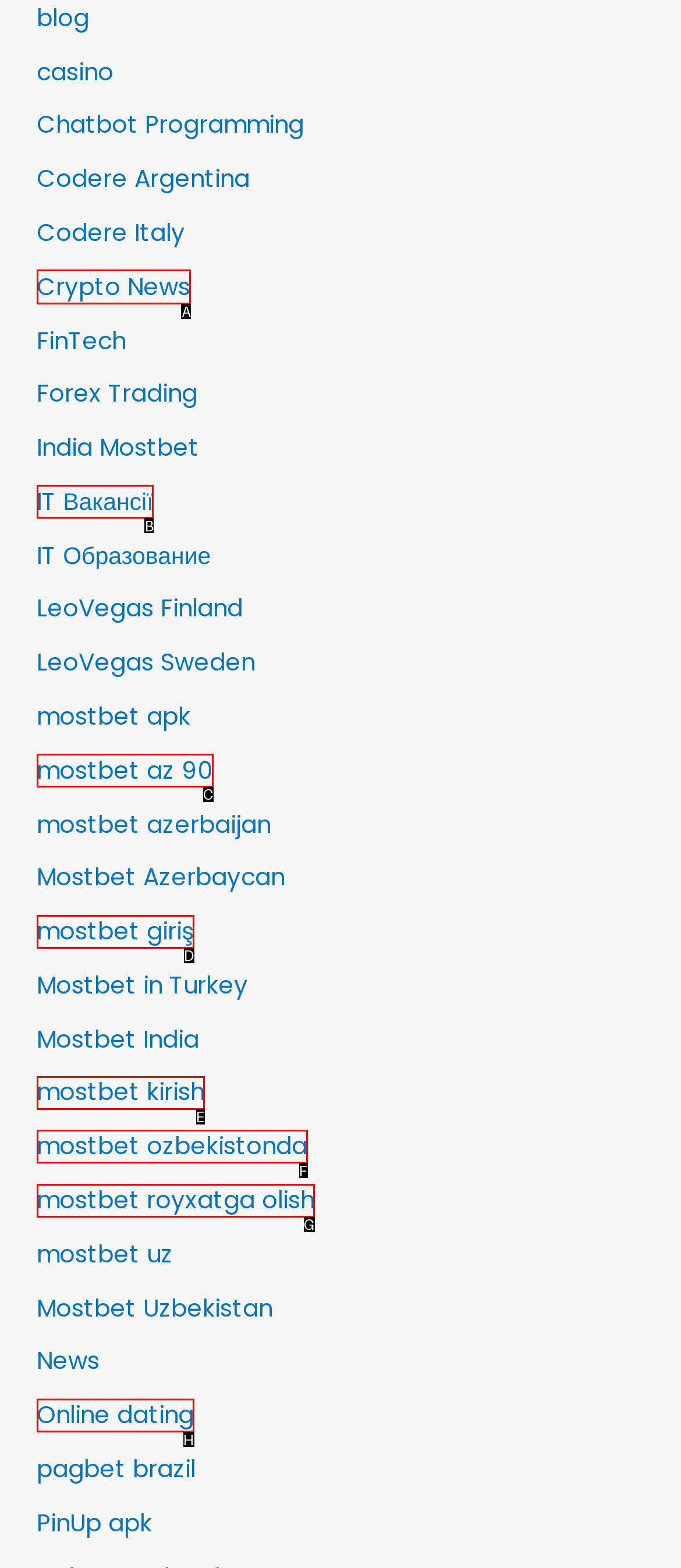Select the option I need to click to accomplish this task: Read the 'Crypto News'
Provide the letter of the selected choice from the given options.

A